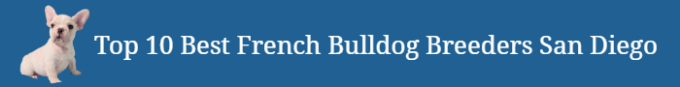What is the purpose of the image and title?
From the image, respond with a single word or phrase.

To attract potential puppy owners